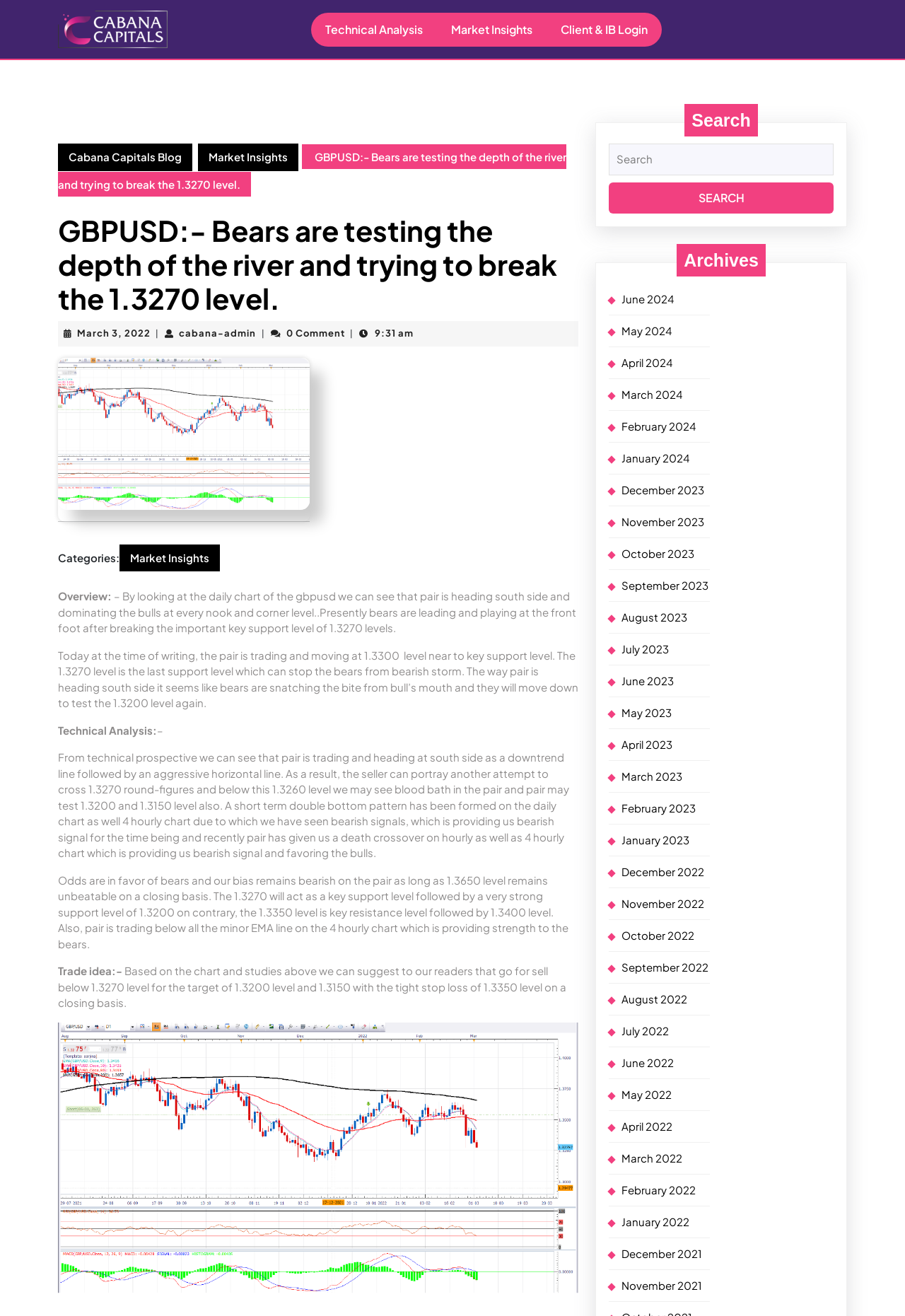What is the current market trend of GBPUSD? Examine the screenshot and reply using just one word or a brief phrase.

Bearish